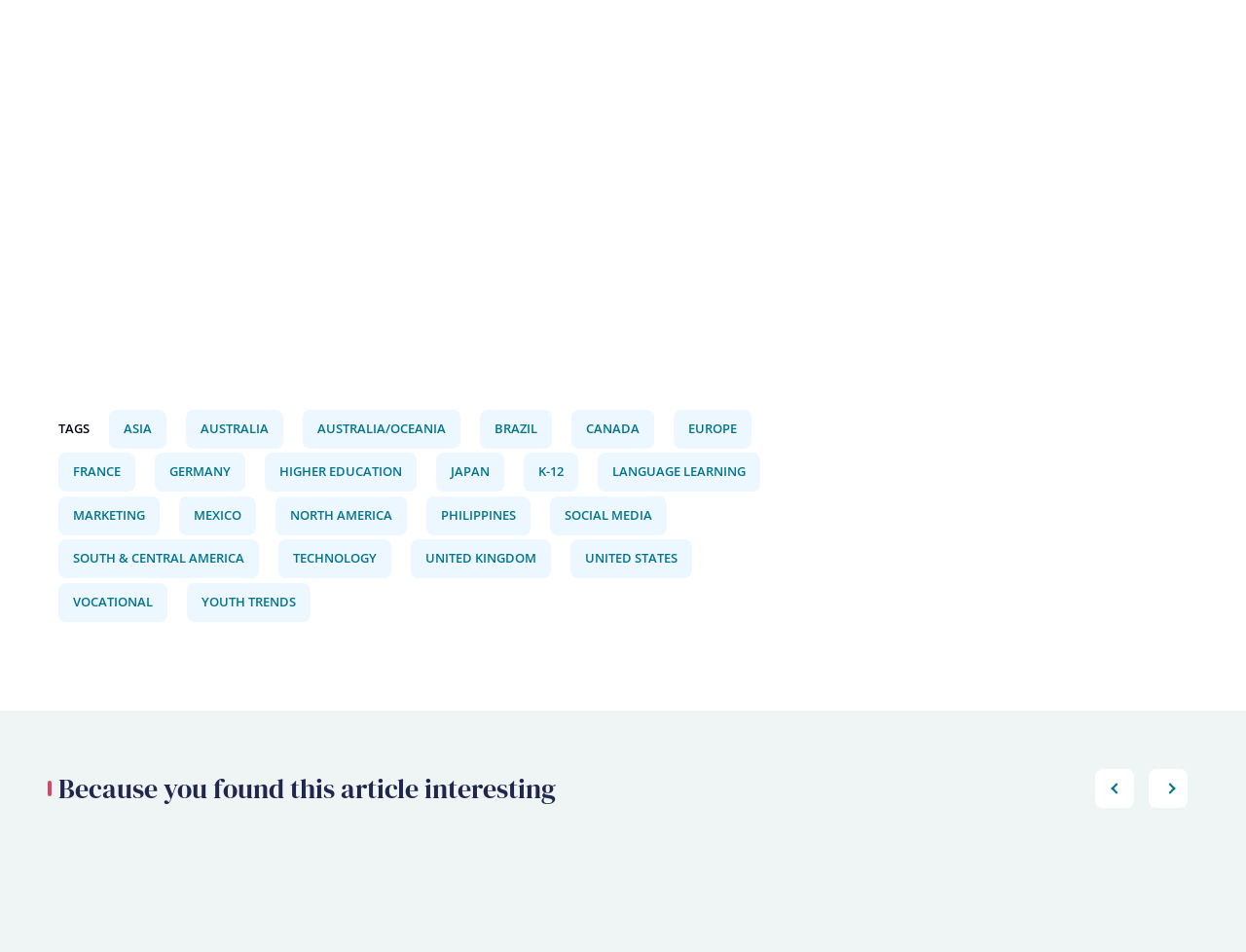Provide the bounding box coordinates in the format (top-left x, top-left y, bottom-right x, bottom-right y). All values are floating point numbers between 0 and 1. Determine the bounding box coordinate of the UI element described as: Higher Education

[0.212, 0.476, 0.334, 0.517]